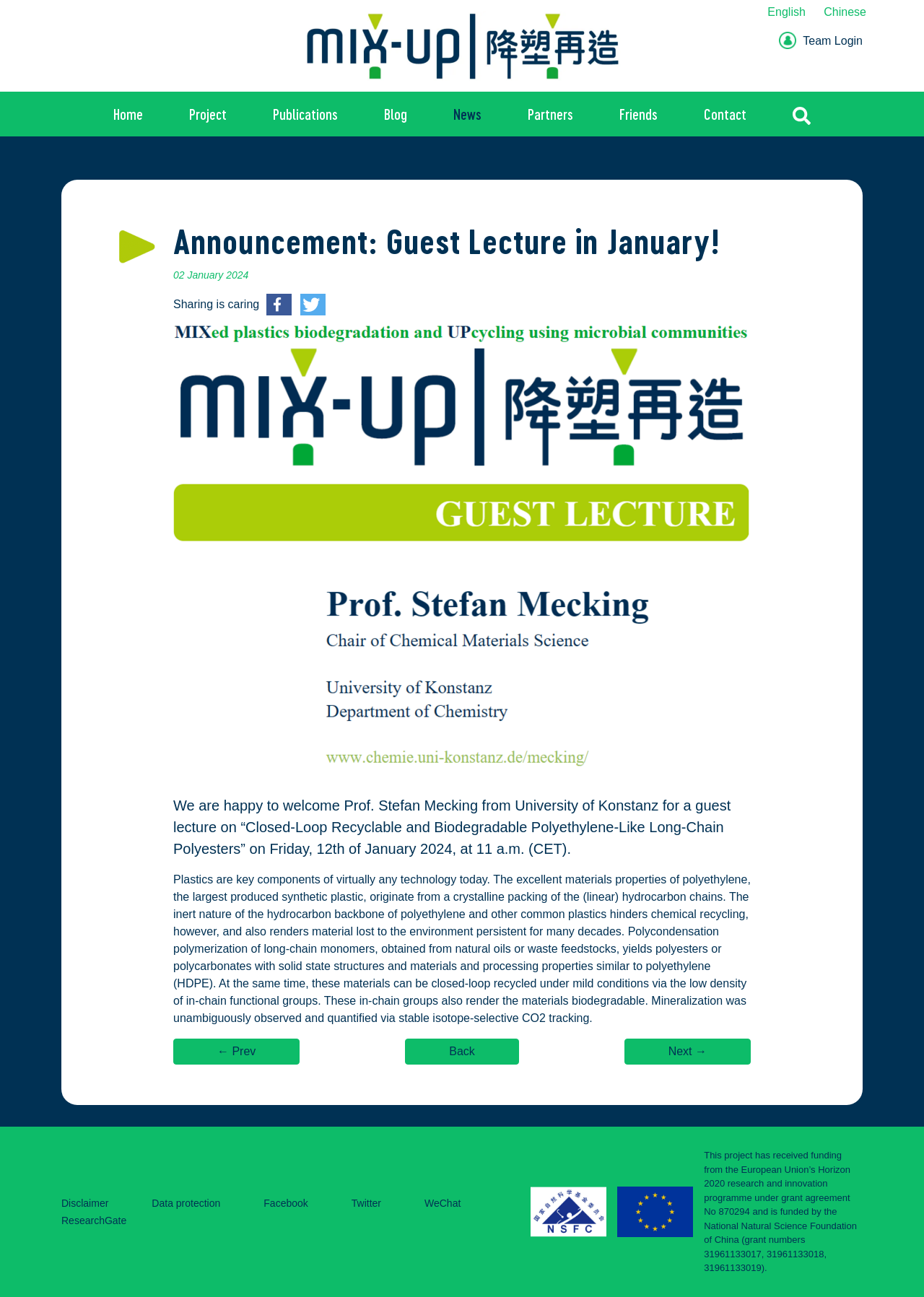Determine the bounding box coordinates for the area you should click to complete the following instruction: "Copy cron job URL".

None